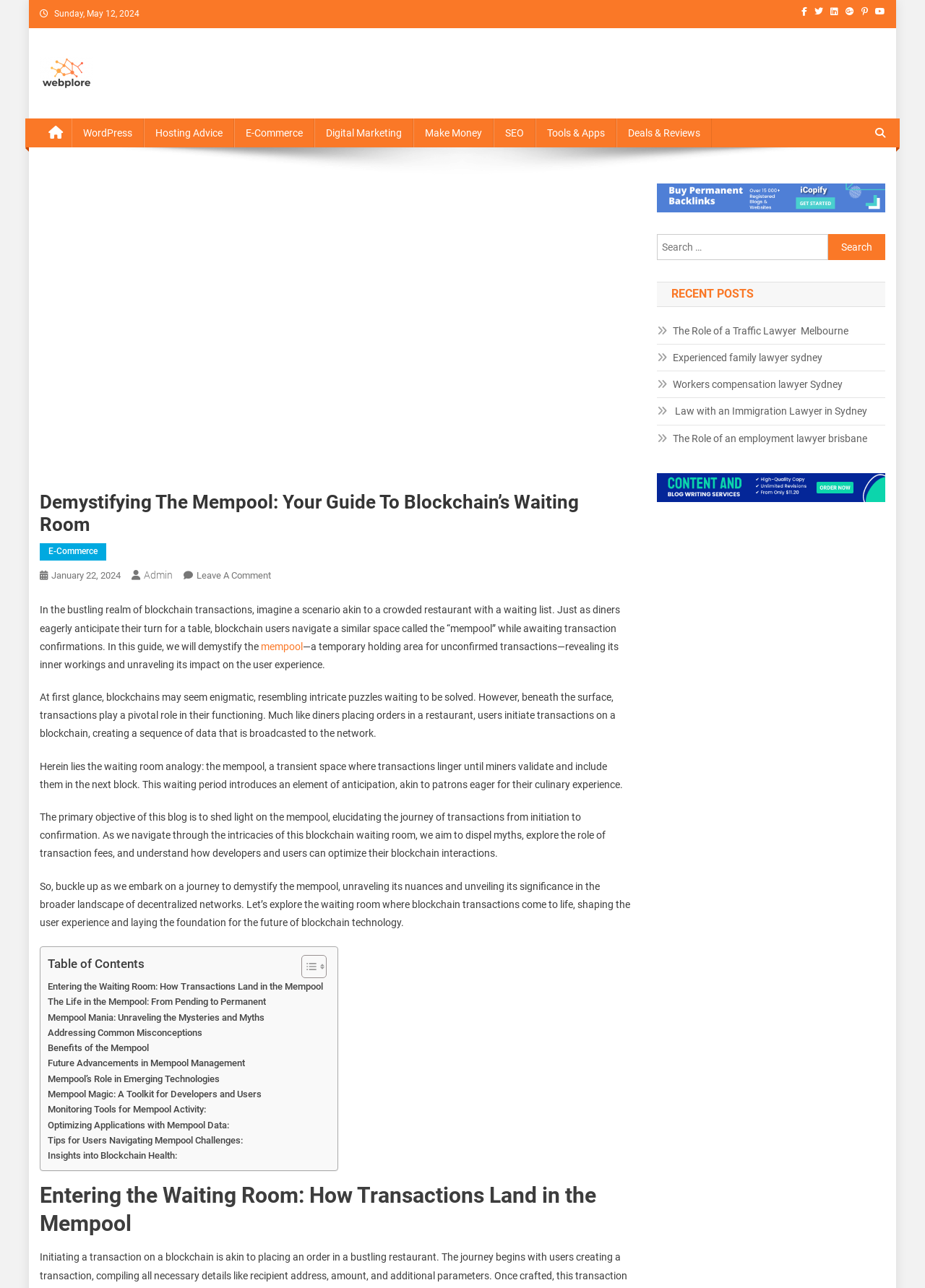Find the bounding box coordinates of the element to click in order to complete the given instruction: "Search for something."

[0.71, 0.182, 0.895, 0.202]